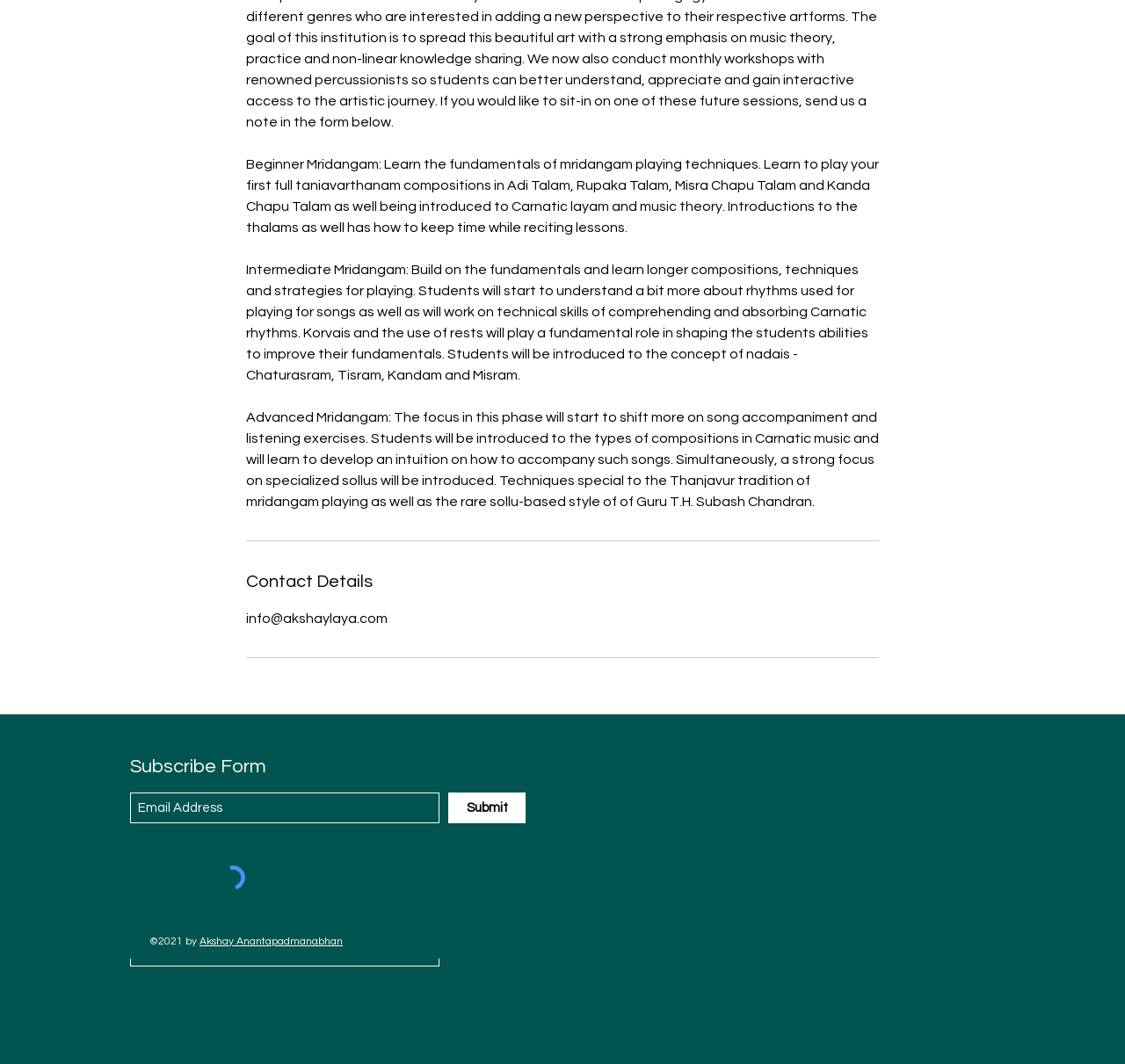Determine the bounding box for the UI element that matches this description: "Submit".

[0.398, 0.745, 0.467, 0.774]